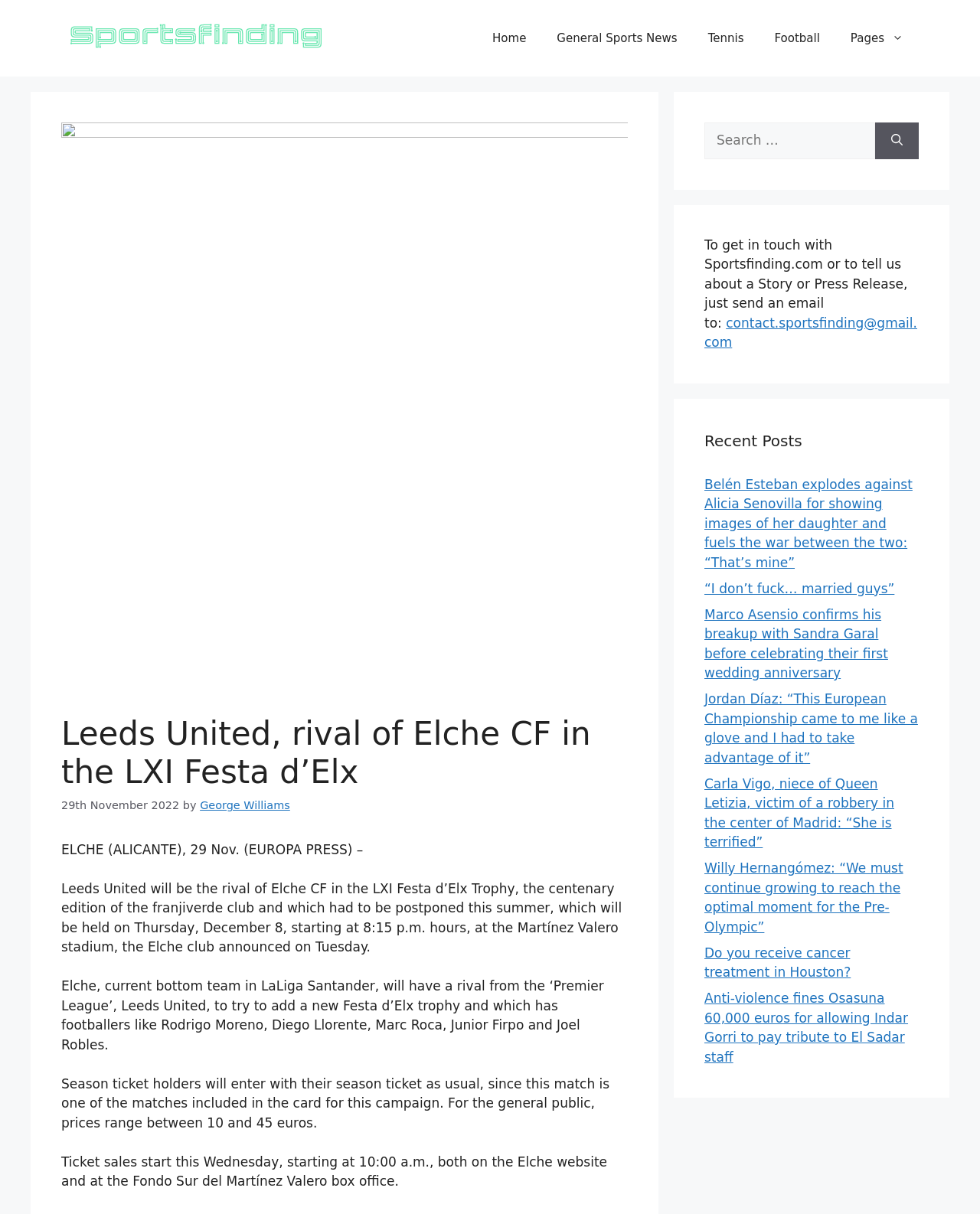Please identify the bounding box coordinates of the area that needs to be clicked to fulfill the following instruction: "Go to Home page."

[0.487, 0.013, 0.553, 0.05]